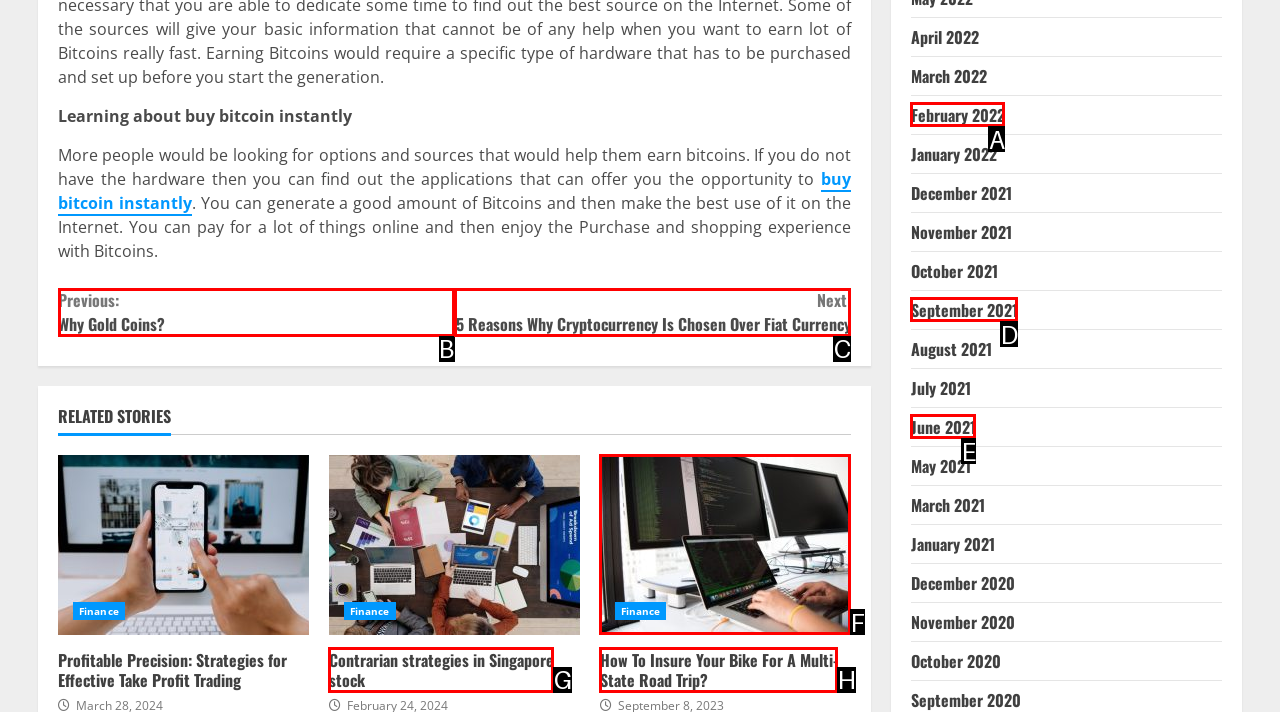From the given choices, identify the element that matches: February 2022
Answer with the letter of the selected option.

A